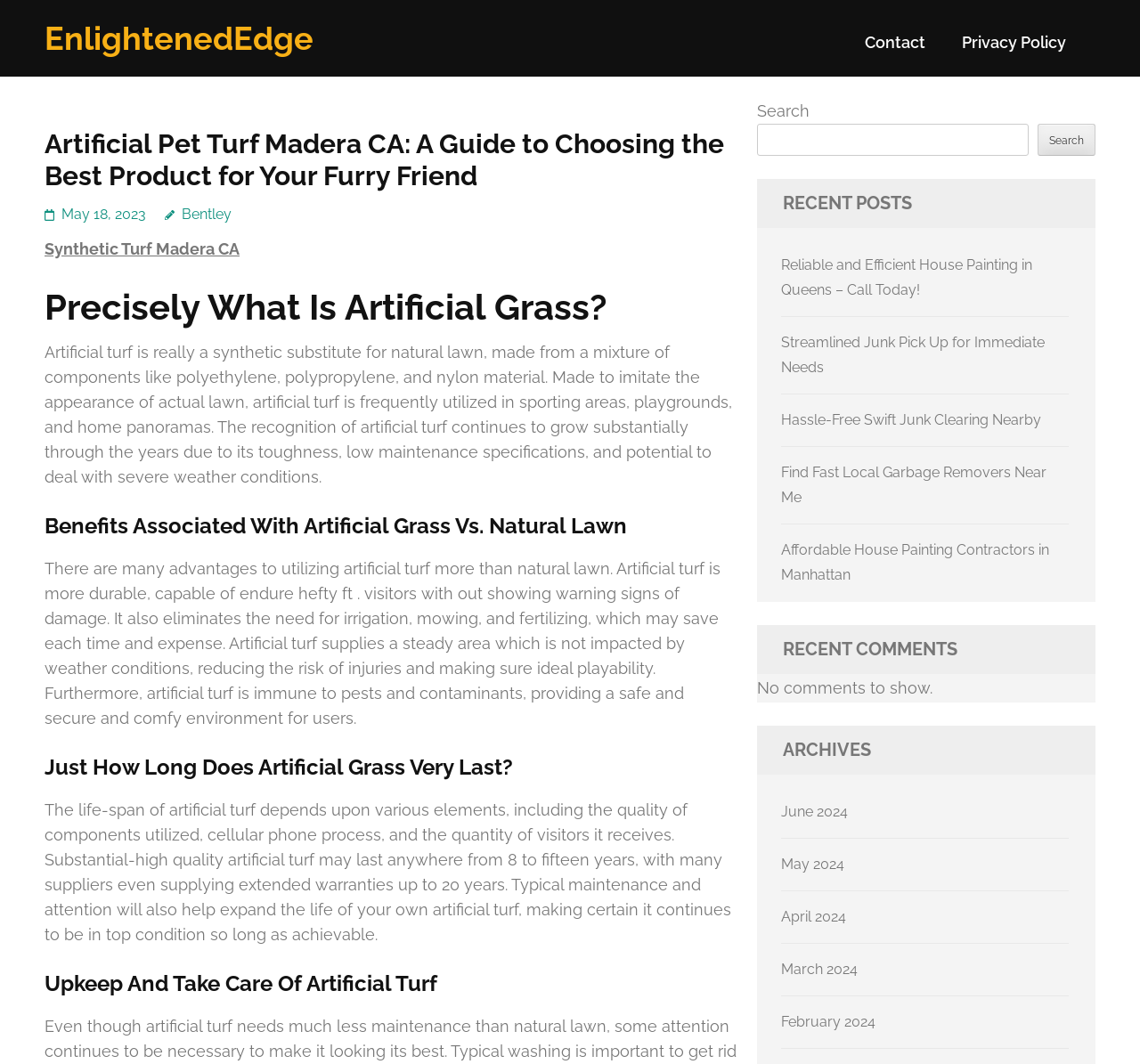Respond with a single word or phrase to the following question:
What is the benefit of artificial turf over natural lawn?

Durable, low maintenance, and resistant to weather